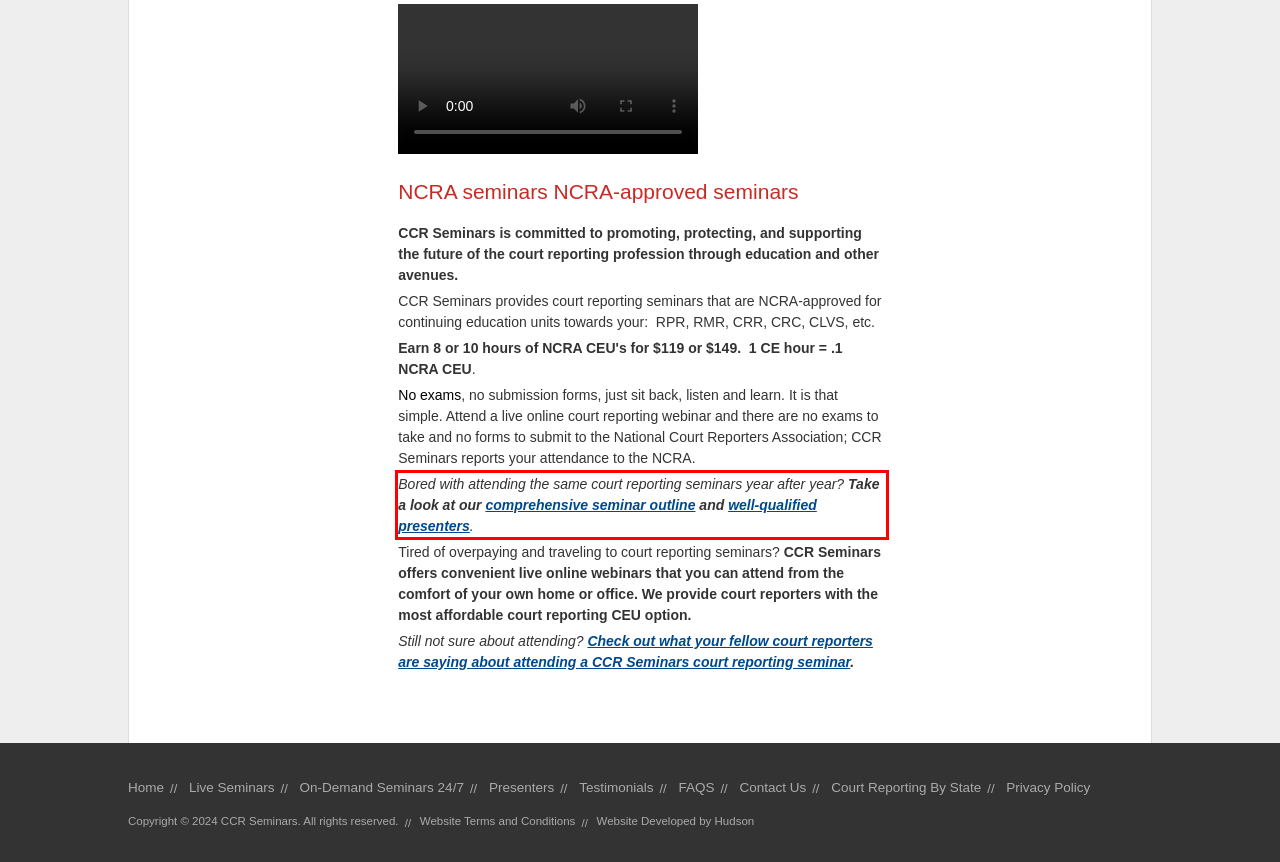Within the screenshot of the webpage, there is a red rectangle. Please recognize and generate the text content inside this red bounding box.

Bored with attending the same court reporting seminars year after year? Take a look at our comprehensive seminar outline and well-qualified presenters.